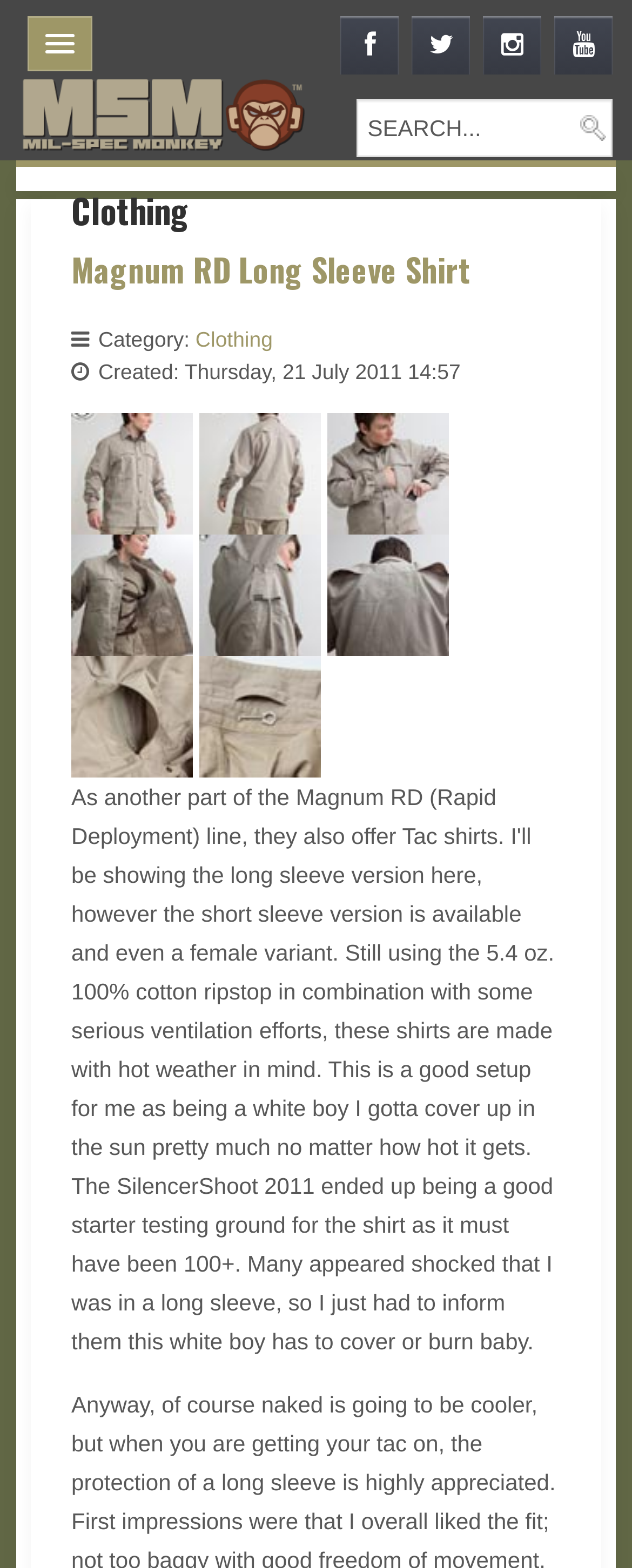Answer this question in one word or a short phrase: What is the name of the product on this page?

Magnum RD Long Sleeve Shirt